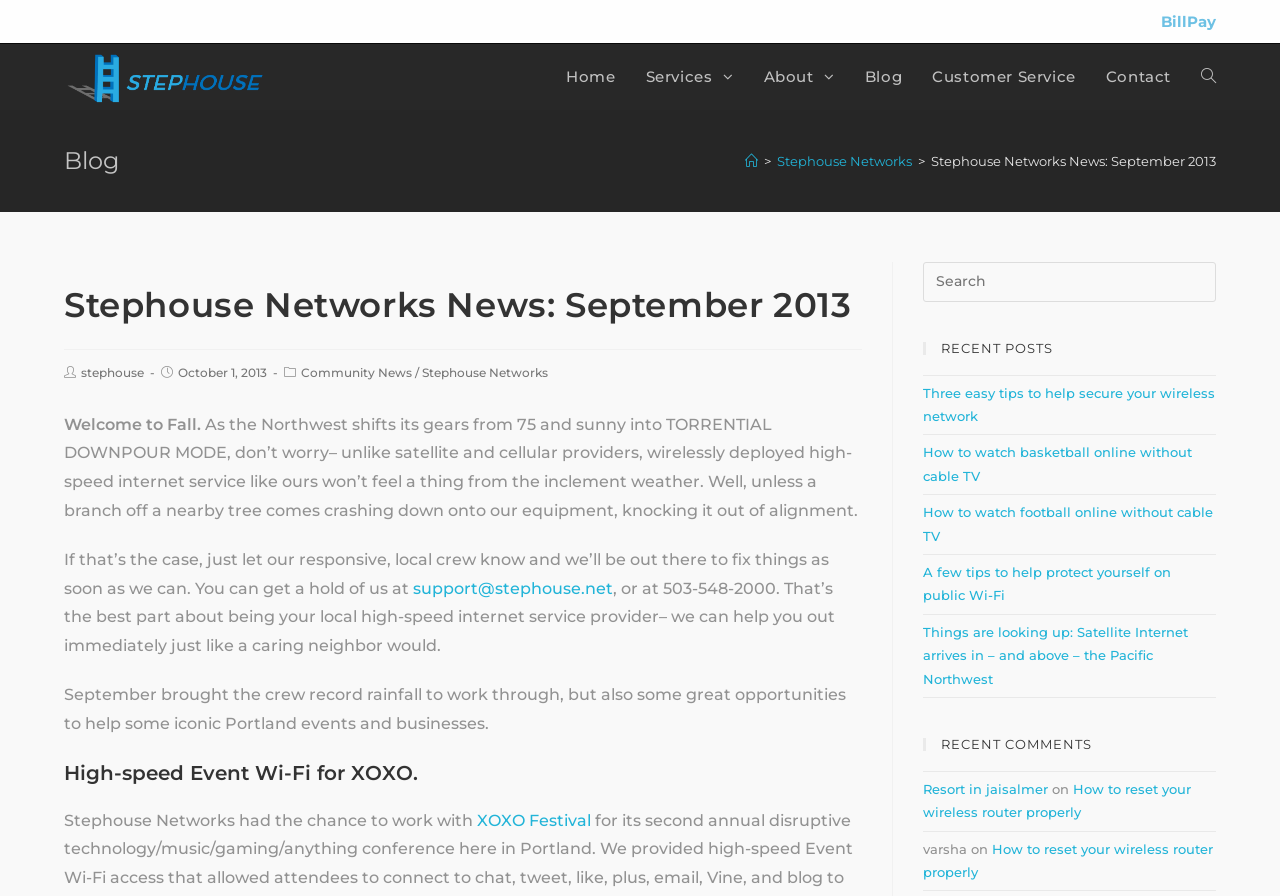Use a single word or phrase to answer this question: 
What is the topic of the blog post?

High-speed internet service